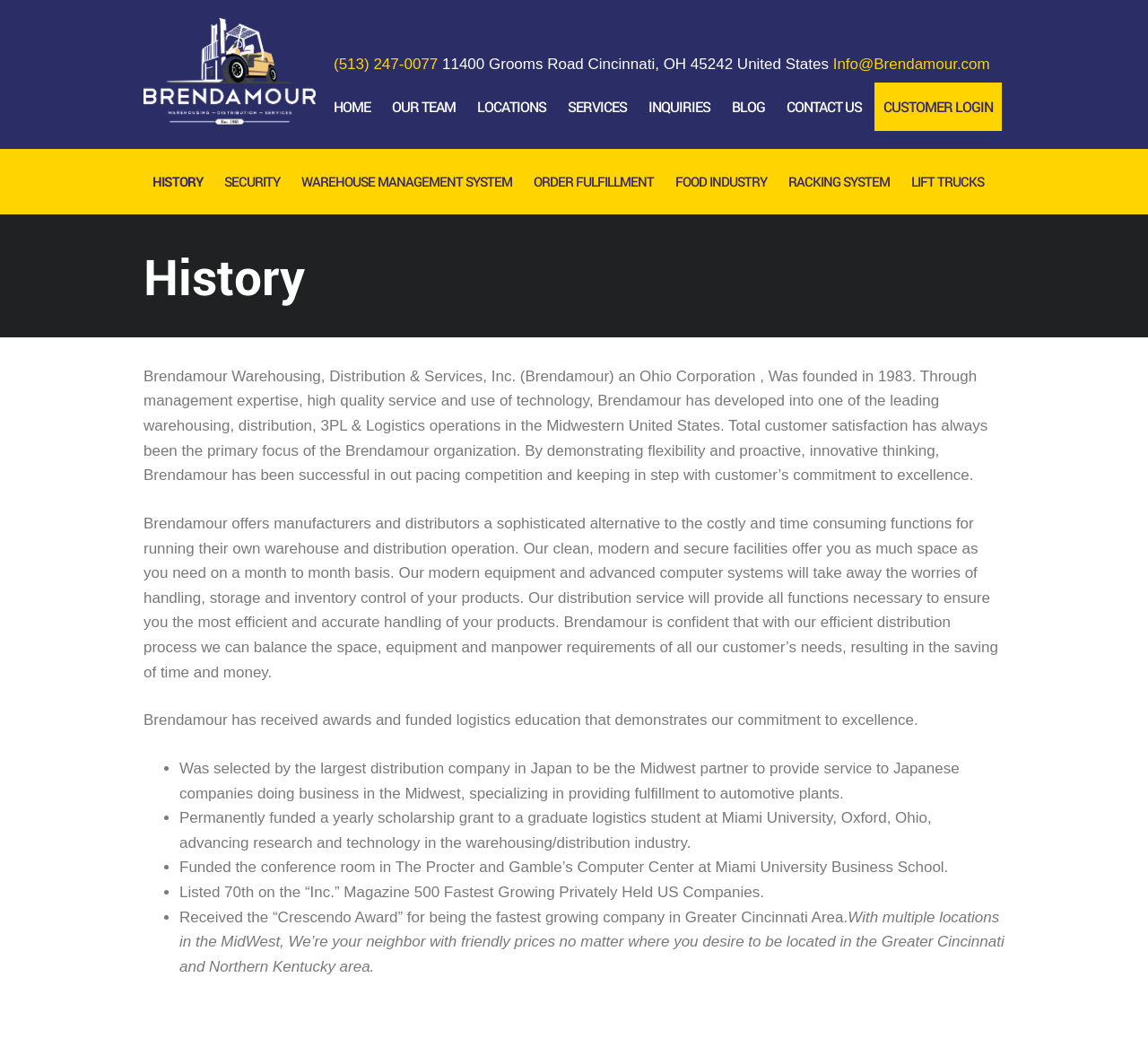Construct a comprehensive caption that outlines the webpage's structure and content.

This webpage is about the history of Brendamour Warehousing, Distribution & Services, Inc. At the top, there is a logo with the company name and a link to the homepage. Below the logo, there is a section with the company's contact information, including phone number, address, and email.

The main content of the page is divided into two sections. The first section has a heading "History" and provides a brief overview of the company's history, mission, and values. The text describes how the company was founded in 1983 and has since grown into one of the leading warehousing, distribution, and logistics operations in the Midwestern United States.

The second section lists the company's achievements and awards, including being selected as a partner by a Japanese distribution company, funding a scholarship grant, and being listed as one of the fastest-growing privately held companies in the US.

There are seven navigation links at the top of the page, including "HOME", "OUR TEAM", "LOCATIONS", "SERVICES", "INQUIRIES", "BLOG", and "CONTACT US". Below these links, there is a secondary navigation menu with links to "HISTORY", "SECURITY", "WAREHOUSE MANAGEMENT SYSTEM", and other related topics.

Throughout the page, there are no images except for the company logo at the top. The layout is clean and easy to read, with clear headings and concise text.